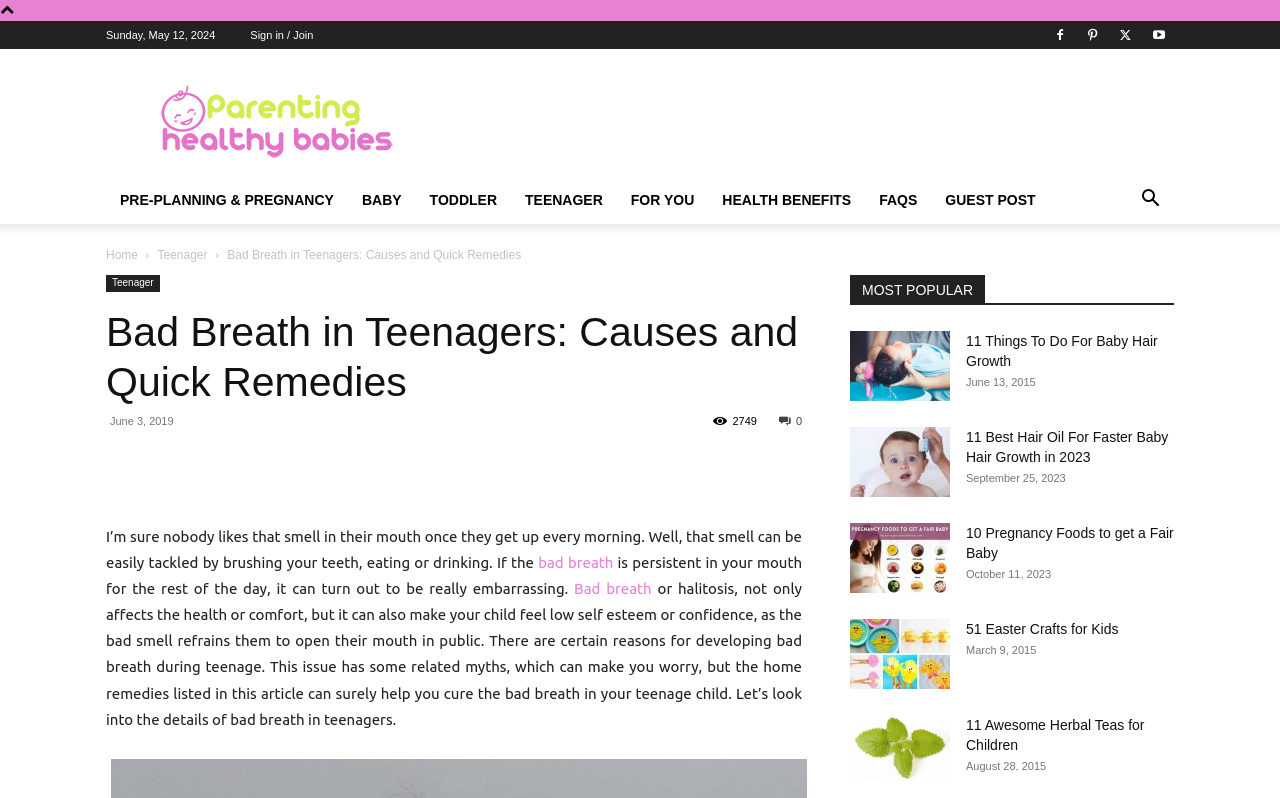Please specify the bounding box coordinates of the clickable region to carry out the following instruction: "Click on the 'Teenager' link". The coordinates should be four float numbers between 0 and 1, in the format [left, top, right, bottom].

[0.399, 0.221, 0.482, 0.281]